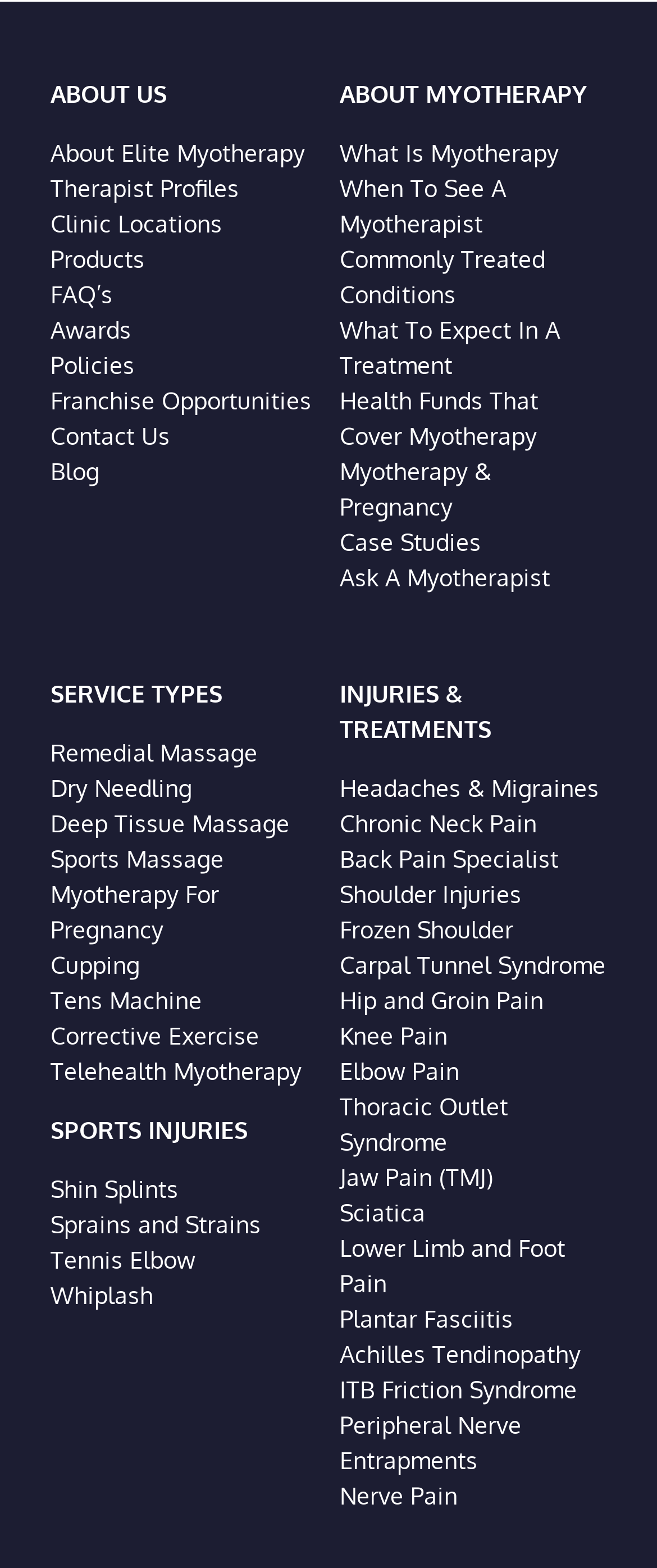What is the 'Telehealth Myotherapy' service?
Answer the question with a single word or phrase by looking at the picture.

Online Myotherapy consultation